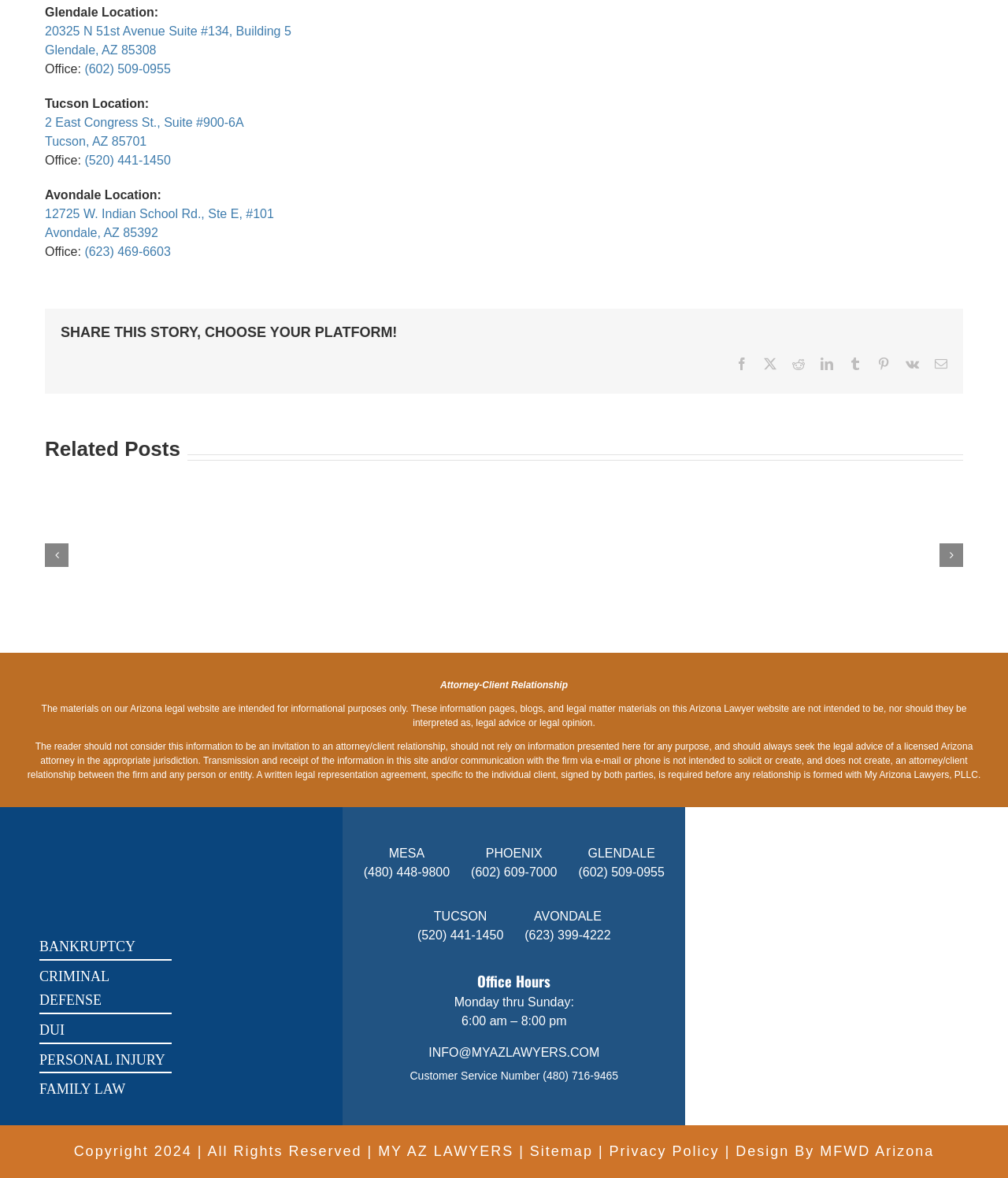Identify the bounding box coordinates for the element you need to click to achieve the following task: "Call the Phoenix office". Provide the bounding box coordinates as four float numbers between 0 and 1, in the form [left, top, right, bottom].

[0.467, 0.735, 0.553, 0.746]